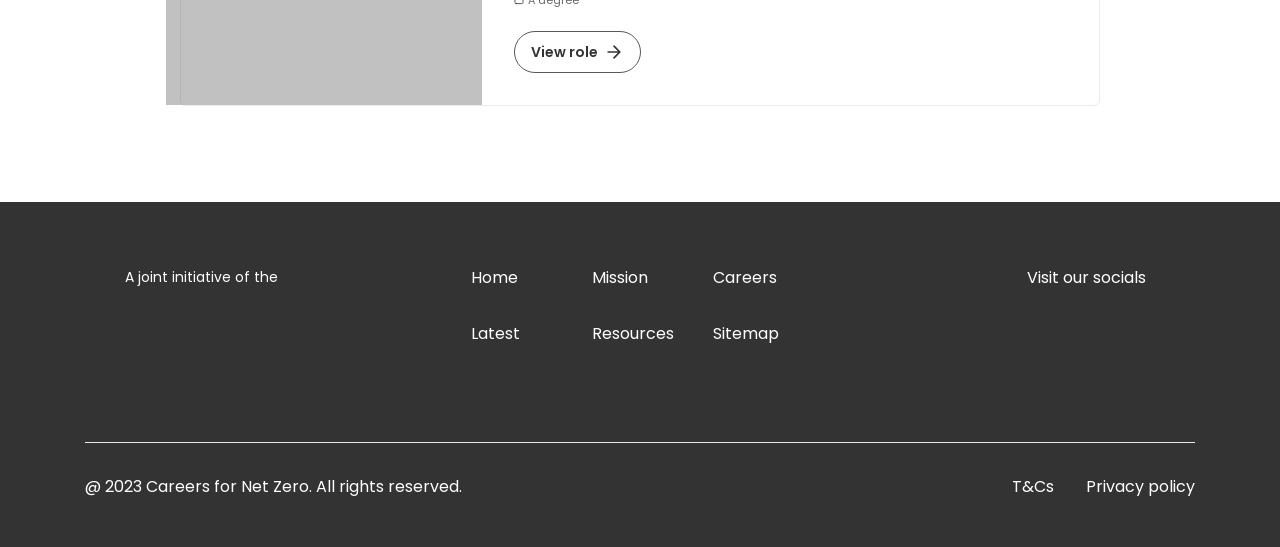Identify and provide the bounding box for the element described by: "title="Share"".

None